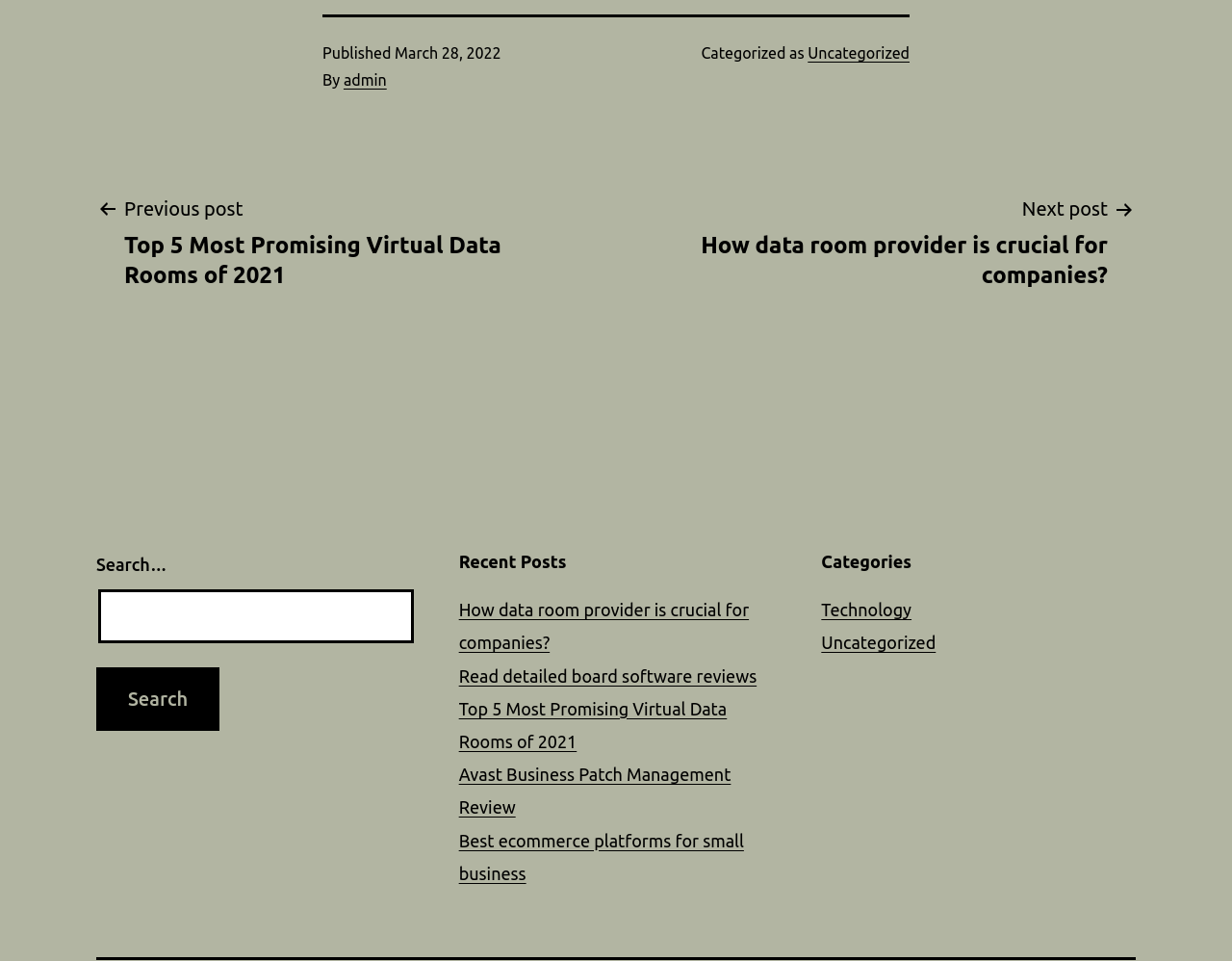Identify the bounding box of the UI component described as: "Avast Business Patch Management Review".

[0.372, 0.796, 0.593, 0.85]